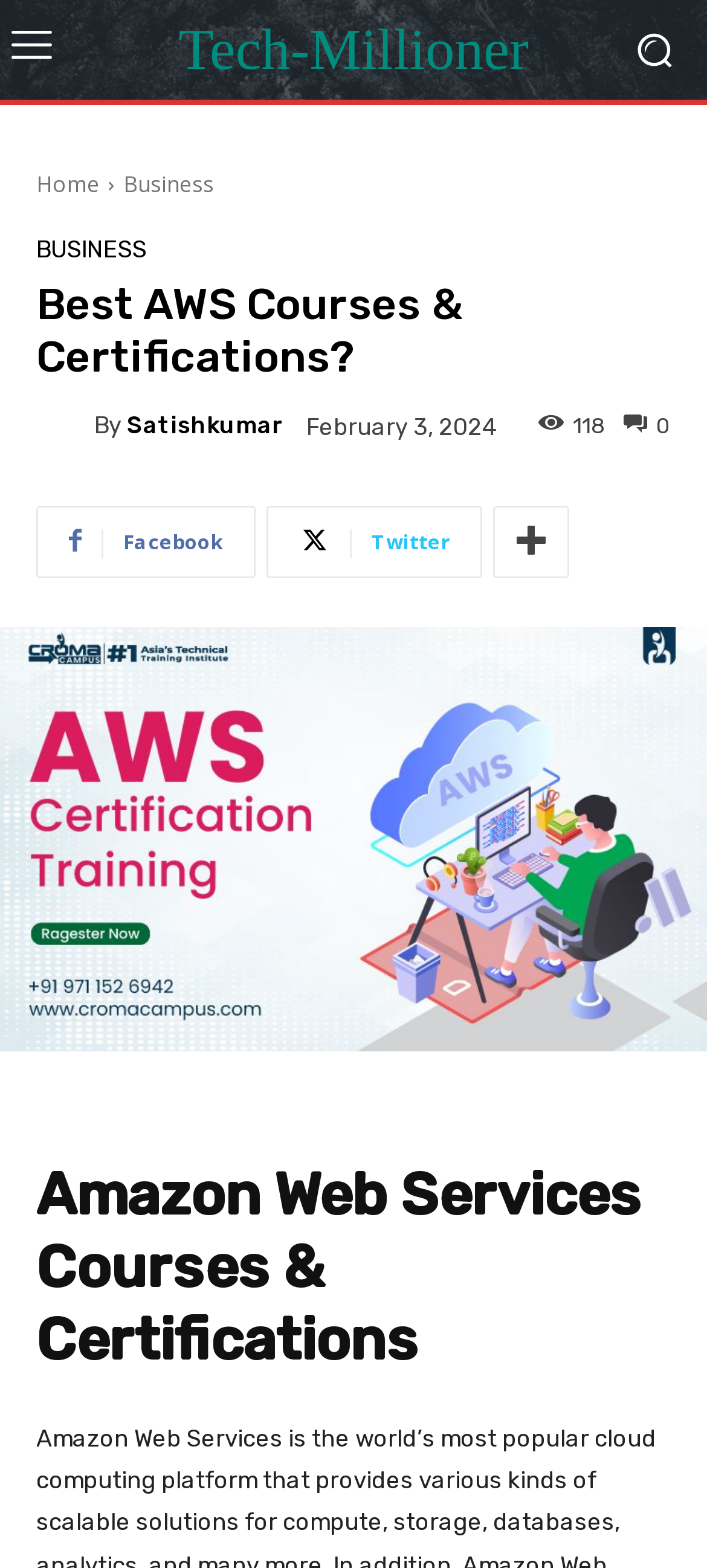Specify the bounding box coordinates of the area to click in order to execute this command: 'visit satishkumar's profile'. The coordinates should consist of four float numbers ranging from 0 to 1, and should be formatted as [left, top, right, bottom].

[0.051, 0.256, 0.133, 0.286]